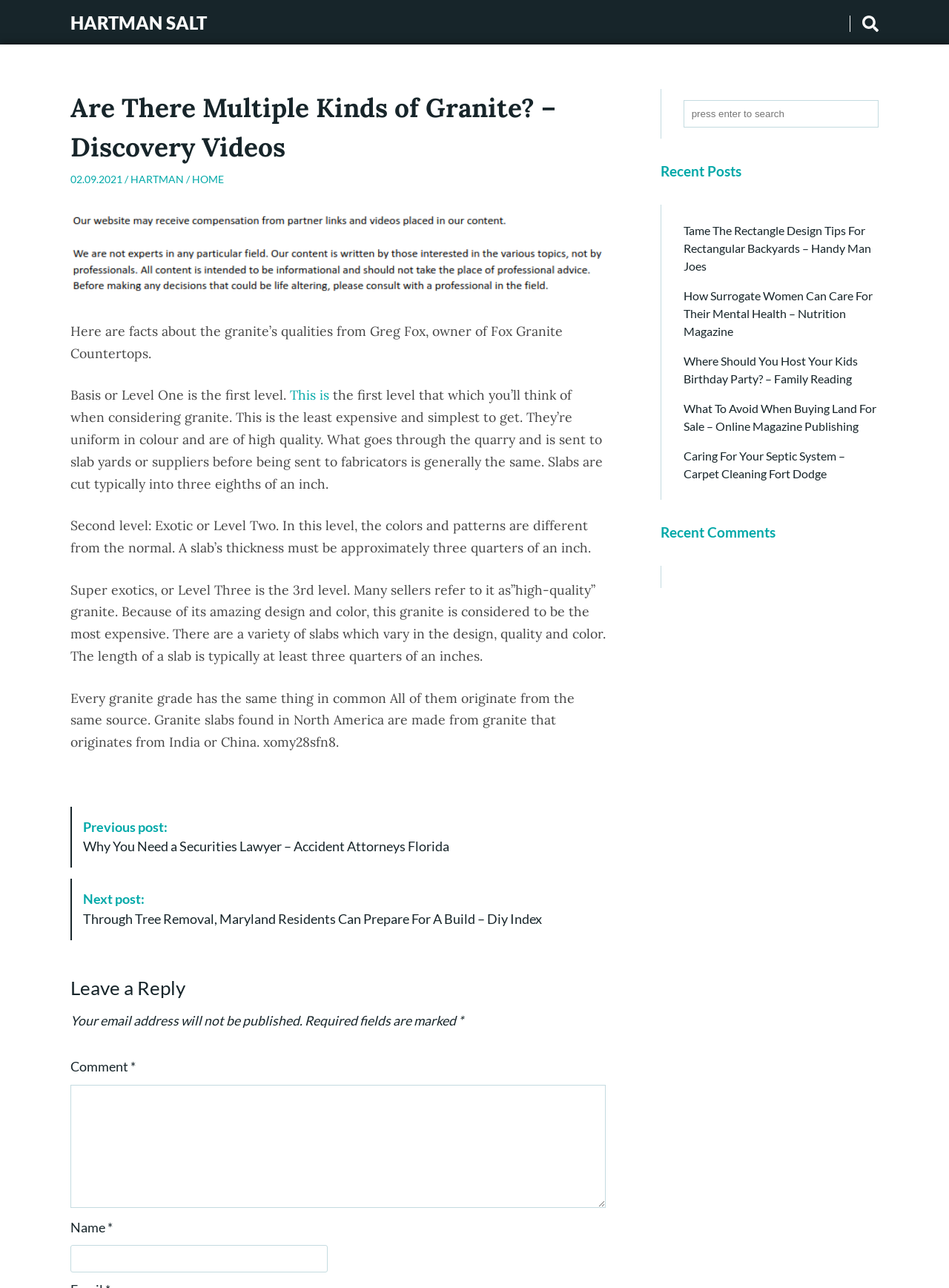Find the bounding box of the UI element described as follows: "parent_node: HARTMAN SALT".

[0.895, 0.012, 0.938, 0.025]